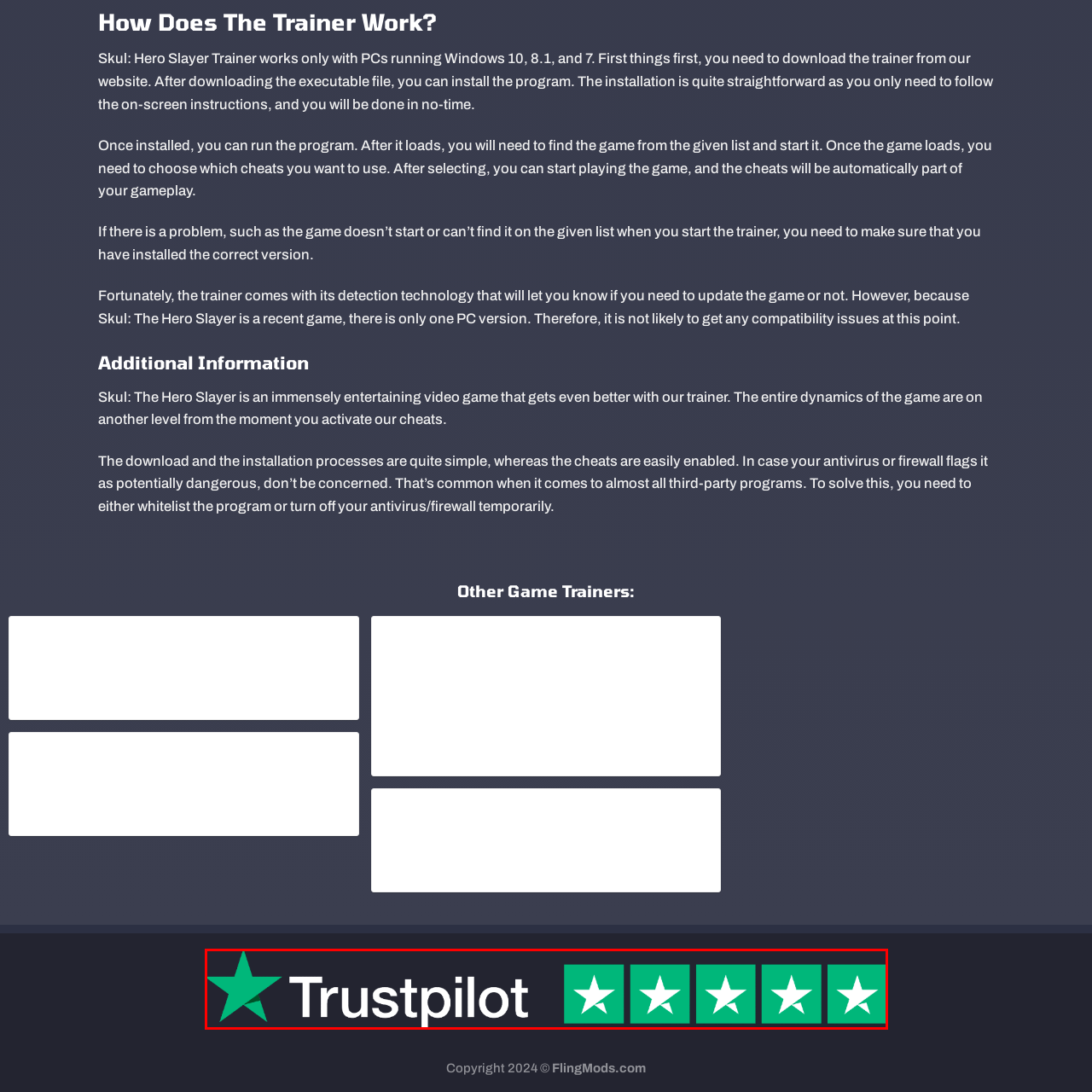What does the rating suggest about the service or product?
Analyze the image encased by the red bounding box and elaborate on your answer to the question.

The four-star rating suggests that users have rated the service or product positively, enhancing its credibility in the gaming community and fostering trust among potential users.